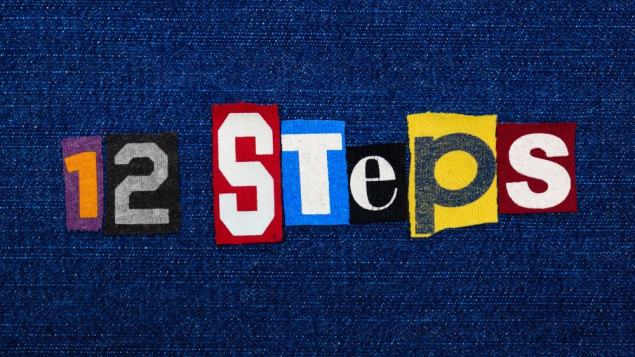Kindly respond to the following question with a single word or a brief phrase: 
What is the likely symbolism of the '12 STEPS' phrase?

recovery programs